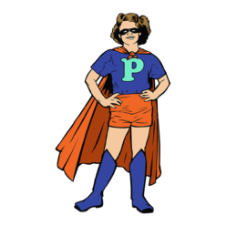Answer the question in a single word or phrase:
What is the theme of the illustration?

Gender norms and societal expectations